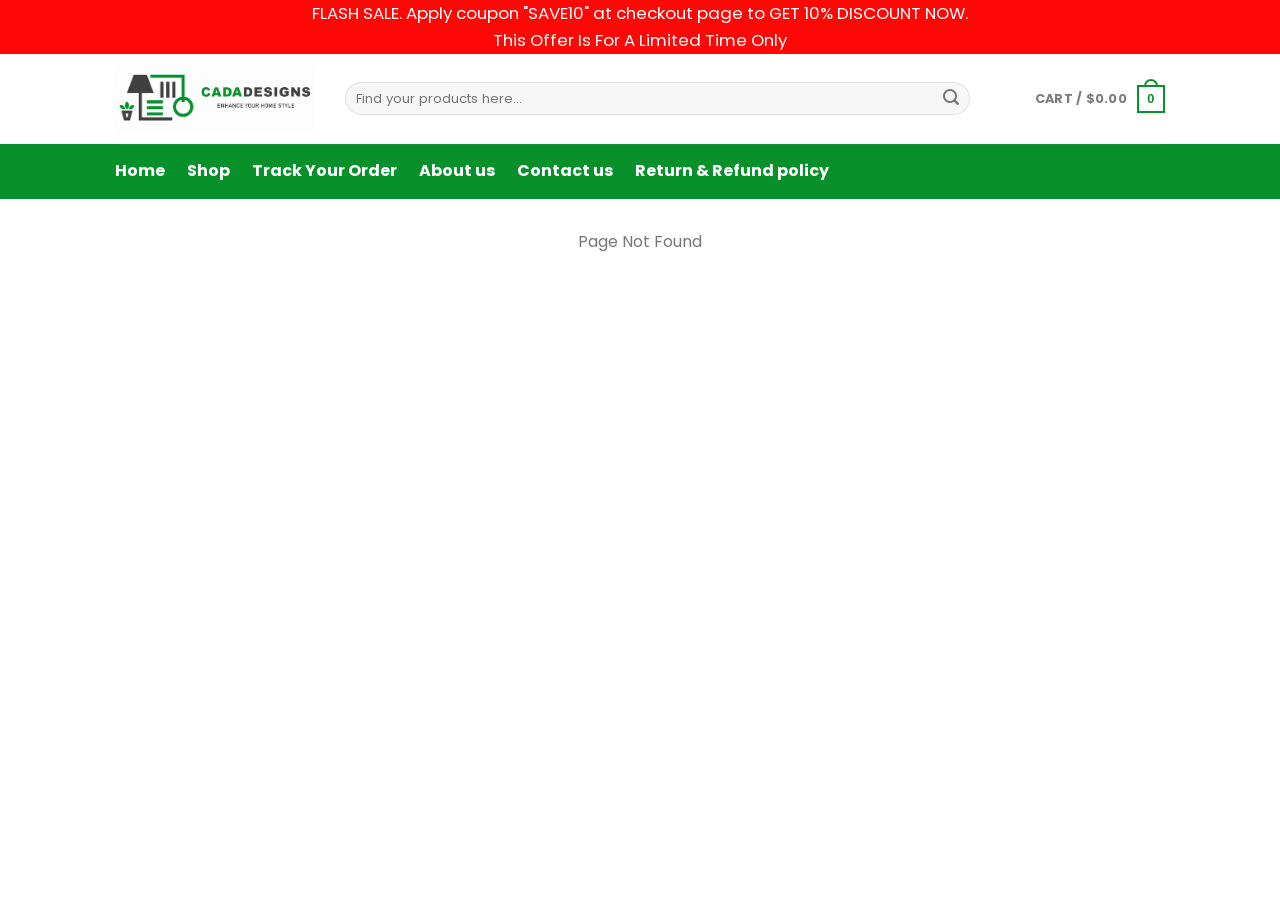Can you find the bounding box coordinates for the element that needs to be clicked to execute this instruction: "Search for products"? The coordinates should be given as four float numbers between 0 and 1, i.e., [left, top, right, bottom].

[0.27, 0.09, 0.758, 0.126]